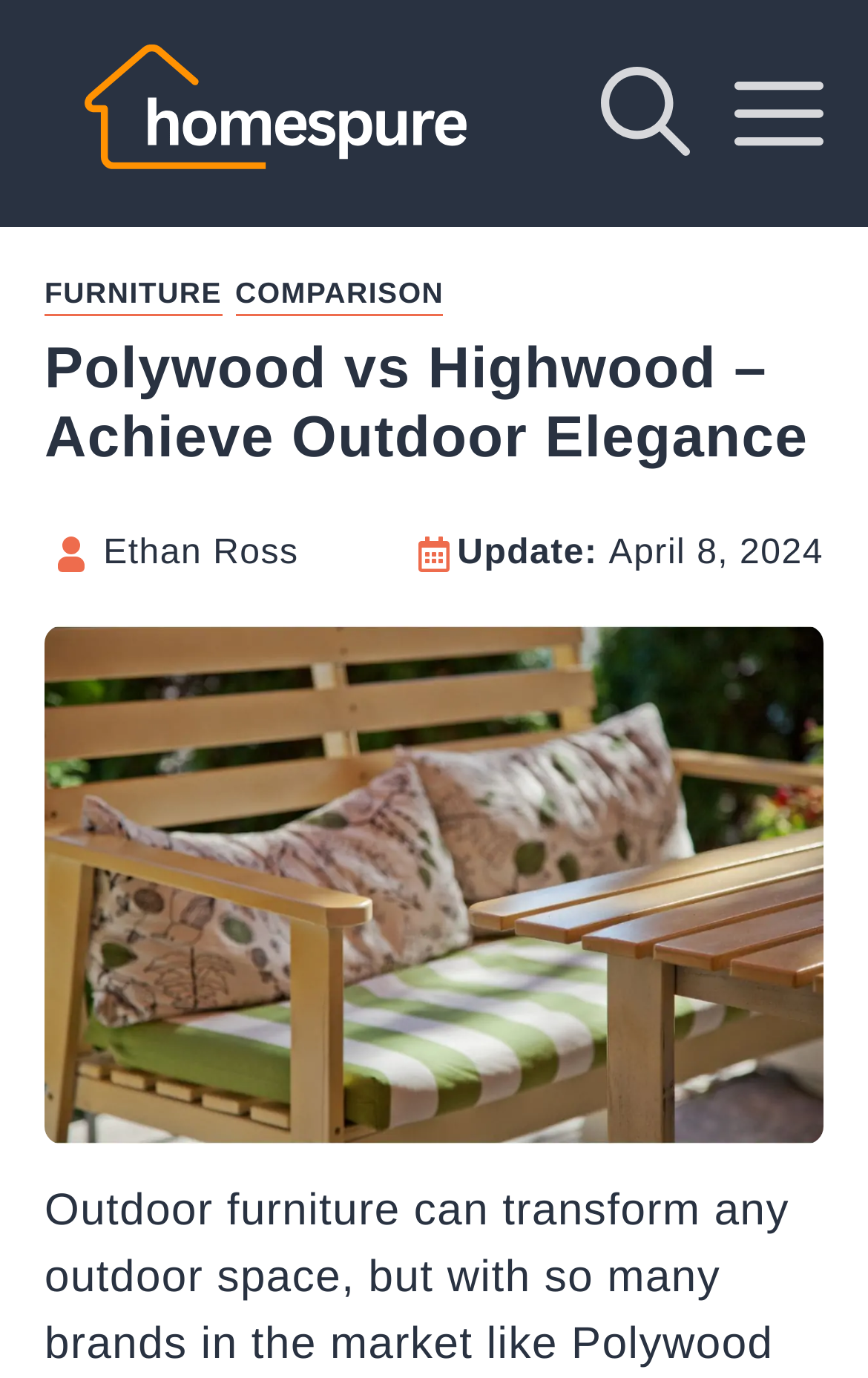Answer the following query with a single word or phrase:
What is the author of the article?

Ethan Ross